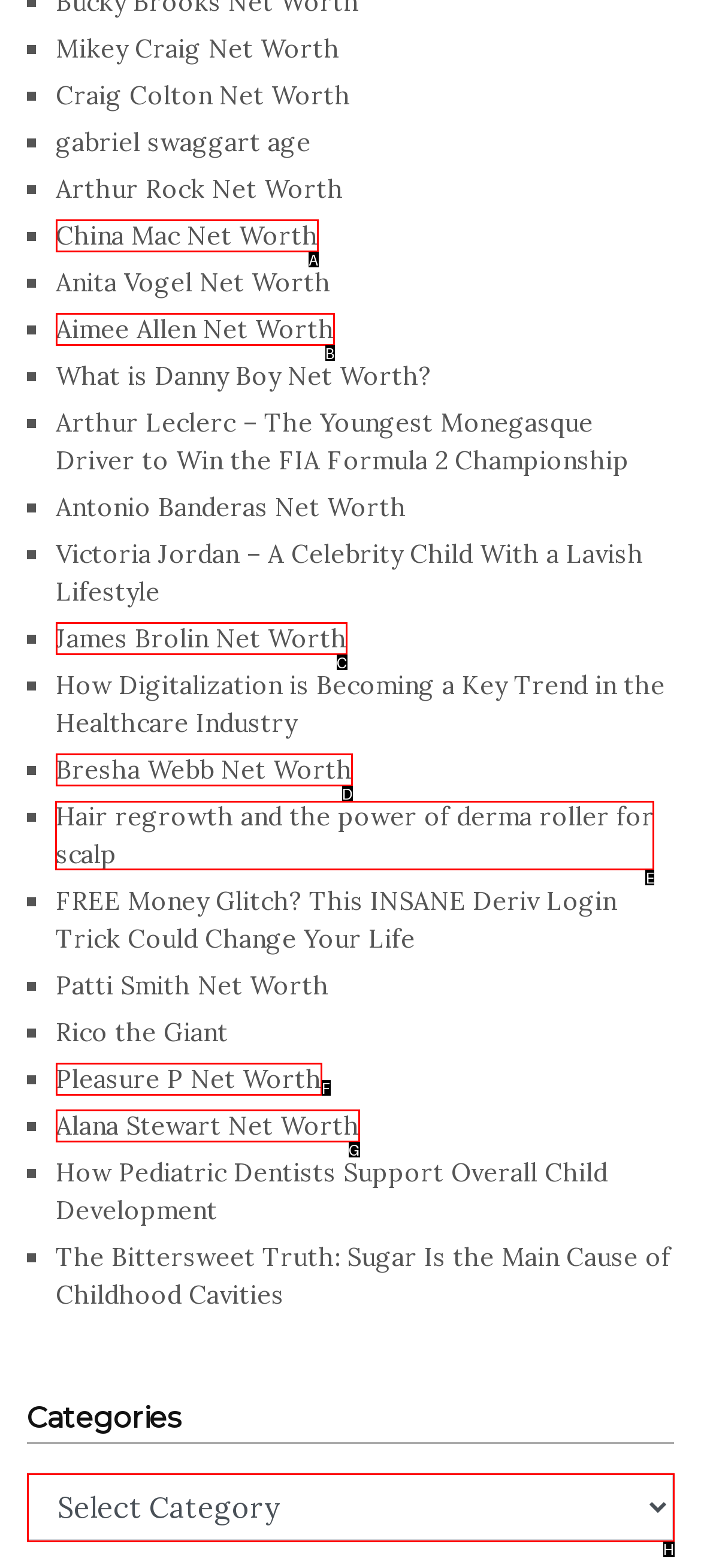For the instruction: Learn about Hair regrowth and derma roller, determine the appropriate UI element to click from the given options. Respond with the letter corresponding to the correct choice.

E